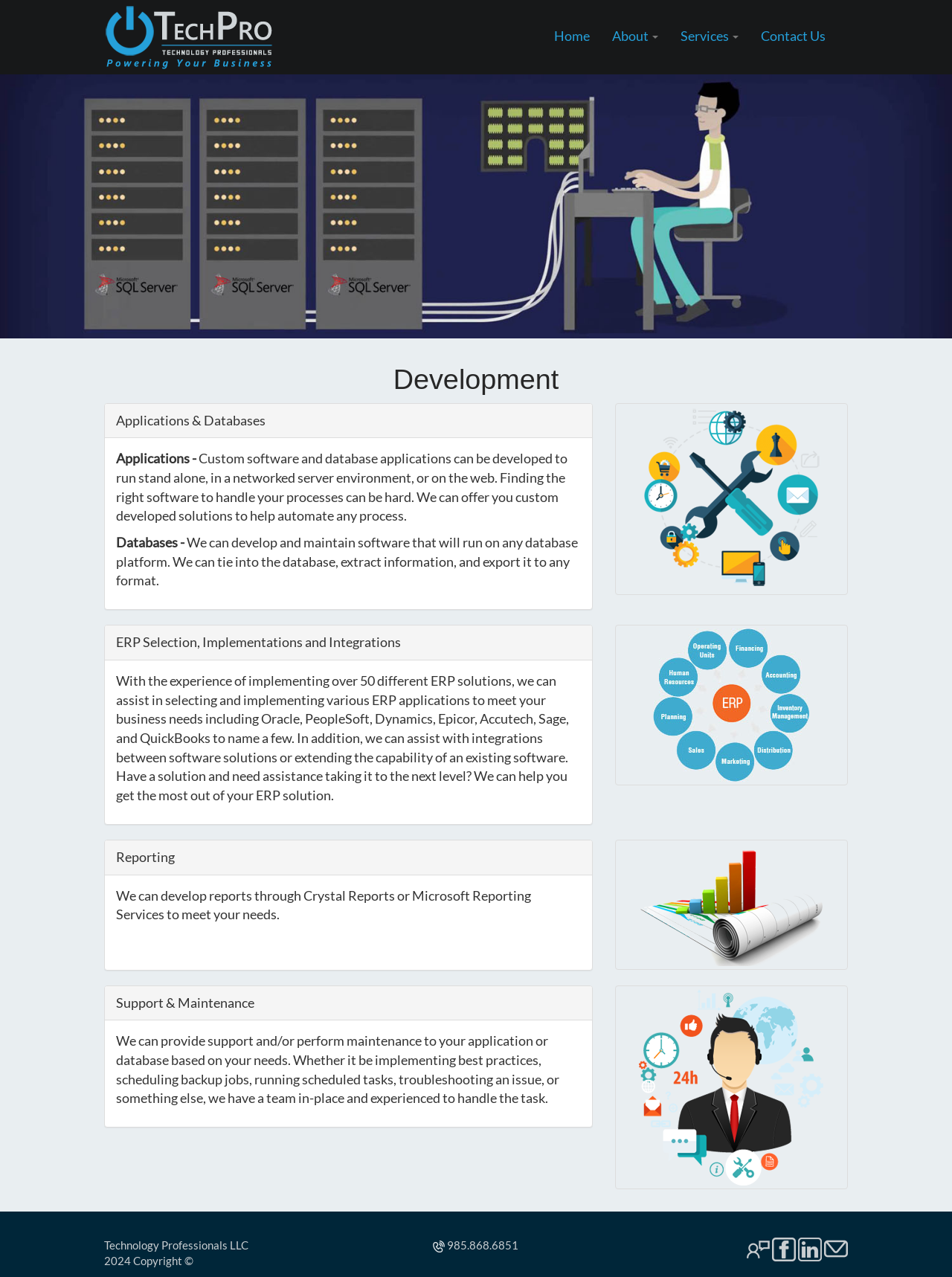What can TechPro do with databases?
Refer to the image and respond with a one-word or short-phrase answer.

Develop and maintain software